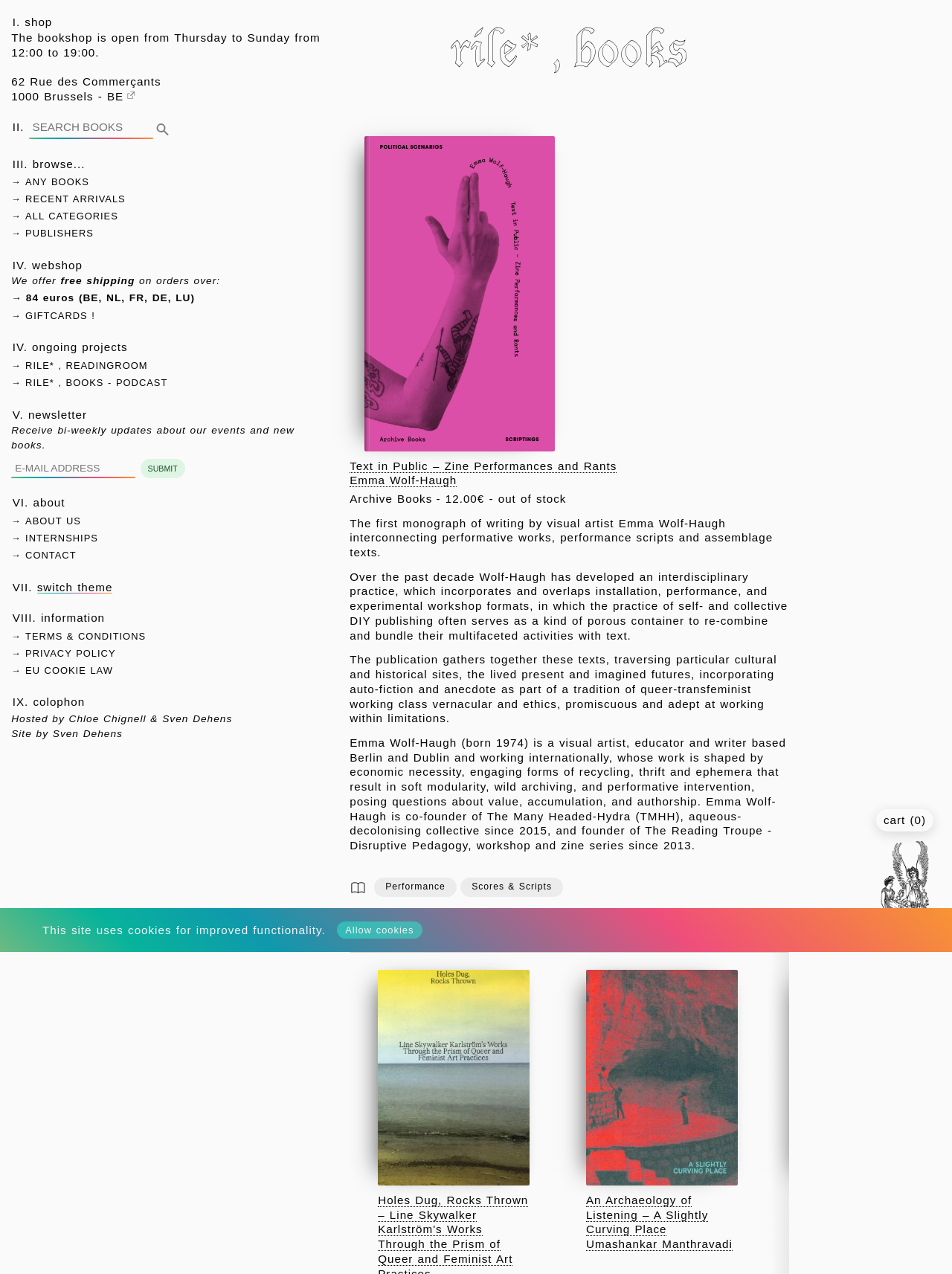Give a full account of the webpage's elements and their arrangement.

This webpage appears to be an online bookstore or publishing platform, with a focus on art and literature. The page is divided into several sections, each with its own heading and content.

At the top of the page, there is a navigation menu with links to different sections, including "shop", "search books", "browse", "webshop", "ongoing projects", "newsletter", "about", "switch theme", and "information".

Below the navigation menu, there is a section dedicated to the book "Text in Public – Zine Performances and Rants" by Emma Wolf-Haugh. This section includes a brief description of the book, as well as links to purchase it and view more information.

To the right of the book section, there is a column with links to other books and publications, including "Archive Books" and "Recommendations". These links are accompanied by images of the book covers.

Further down the page, there are sections for "ongoing projects", "newsletter", "about", and "information", each with its own content and links.

At the very bottom of the page, there is a notice about the use of cookies on the site, with an option to "allow cookies".

Throughout the page, there are various images, including book covers and icons, as well as a search bar and a cart icon in the top right corner.